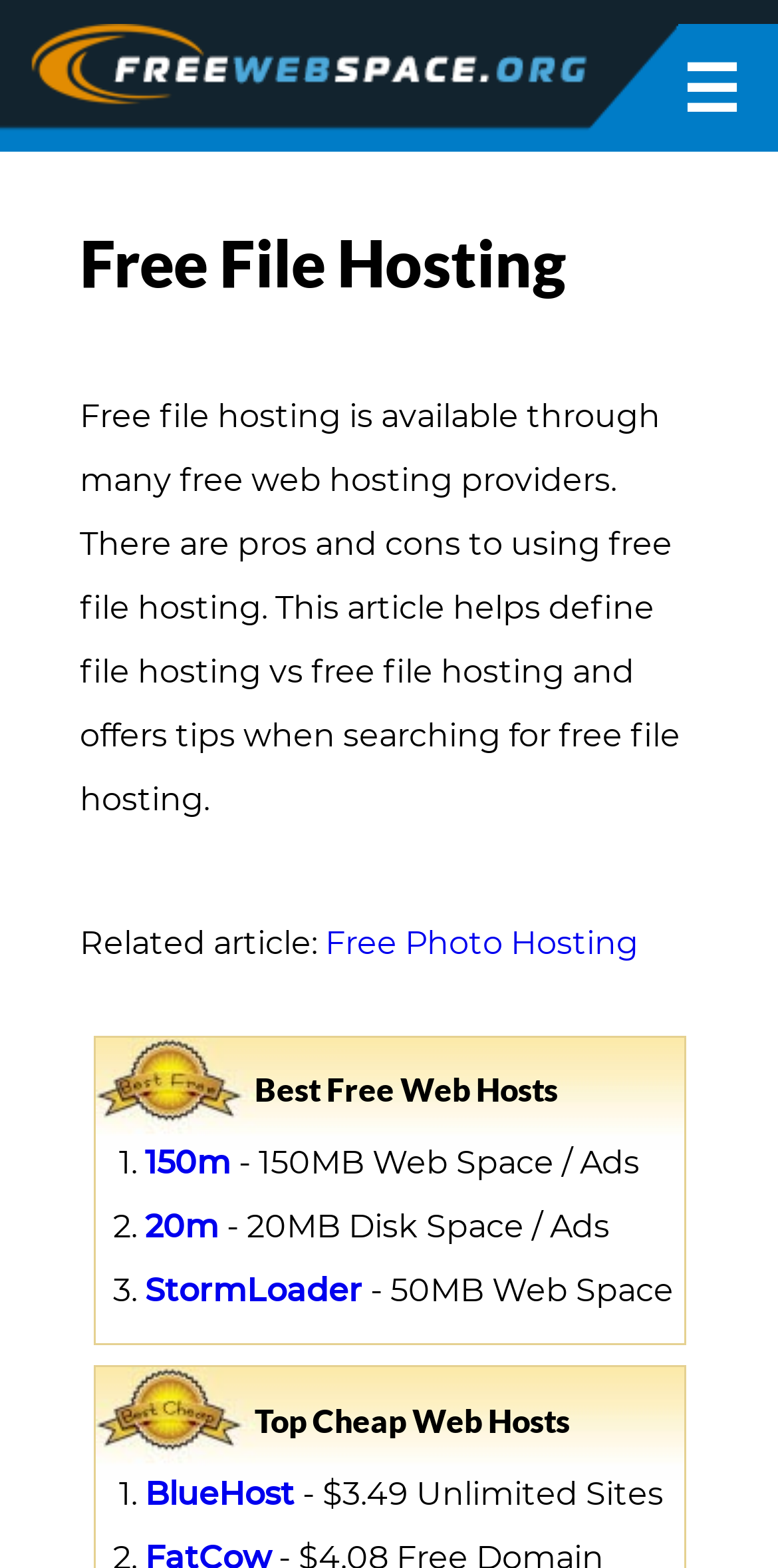Answer the question below with a single word or a brief phrase: 
What is the disk space offered by the second provider?

20MB